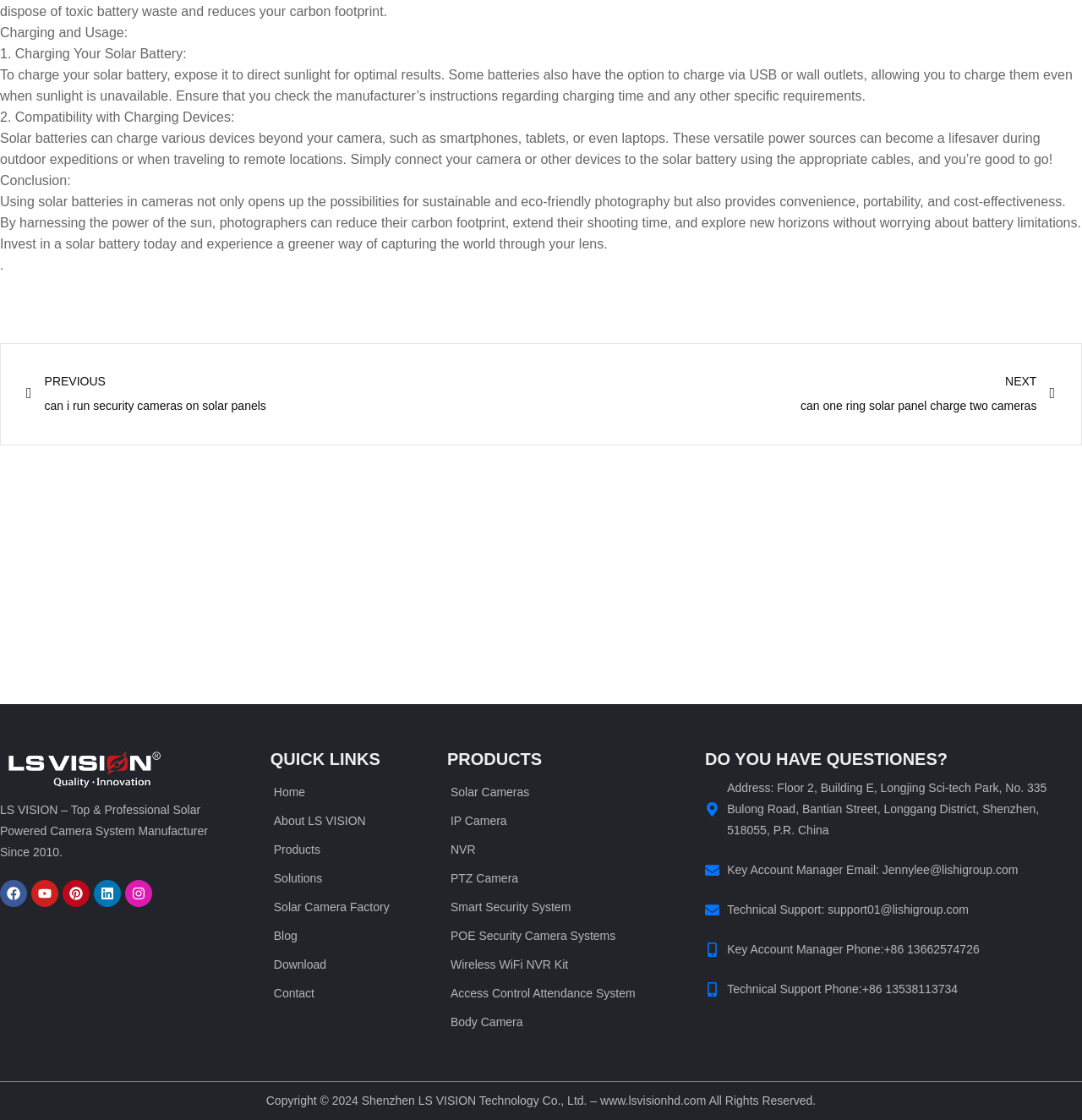Please provide a comprehensive response to the question based on the details in the image: What social media platforms does LS VISION have a presence on?

The webpage has links to LS VISION's social media profiles, including Facebook, Youtube, Pinterest, Linkedin, and Instagram, indicating that the company has a presence on these platforms.